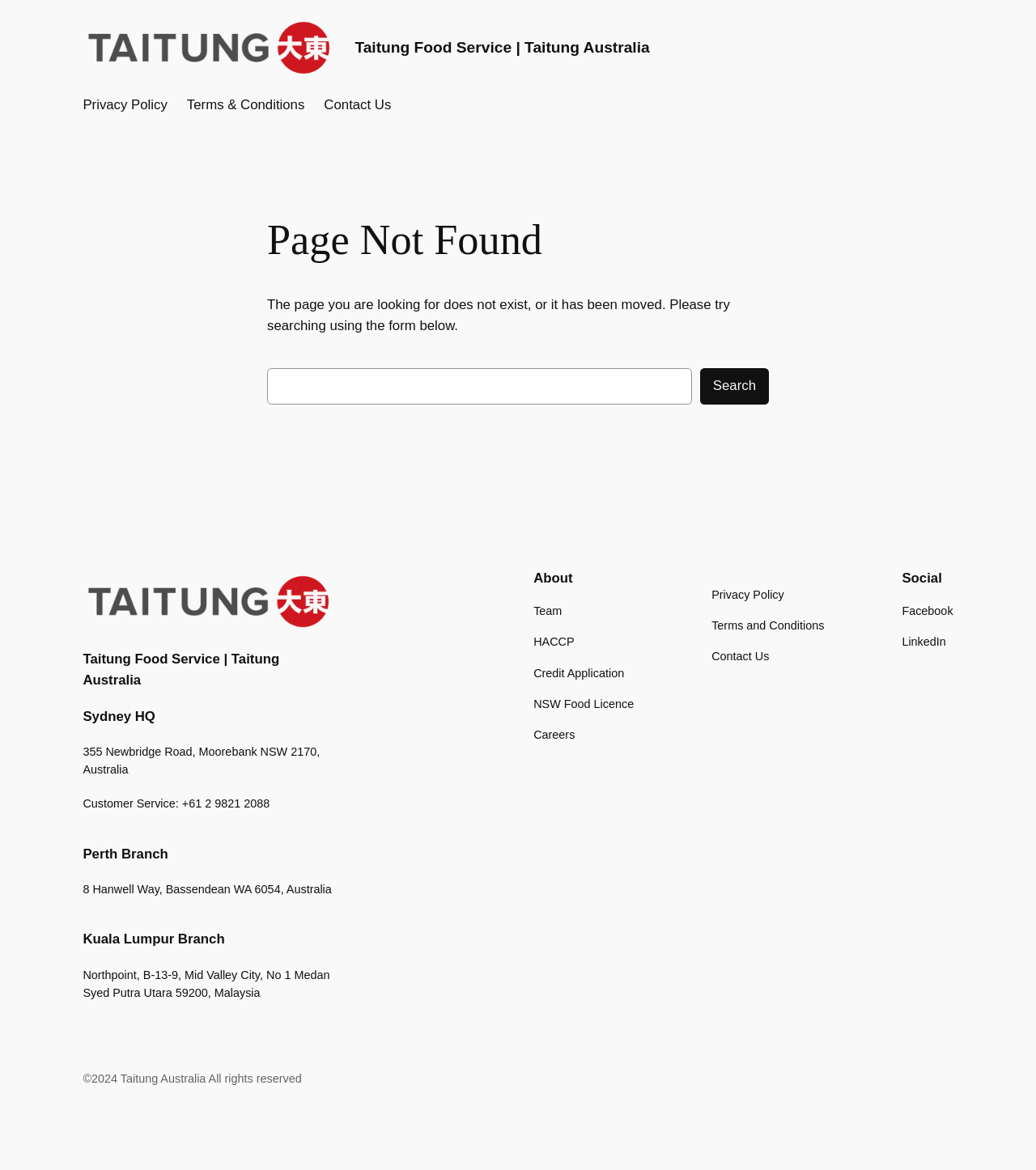Can you determine the bounding box coordinates of the area that needs to be clicked to fulfill the following instruction: "Go to Privacy Policy"?

[0.08, 0.081, 0.162, 0.099]